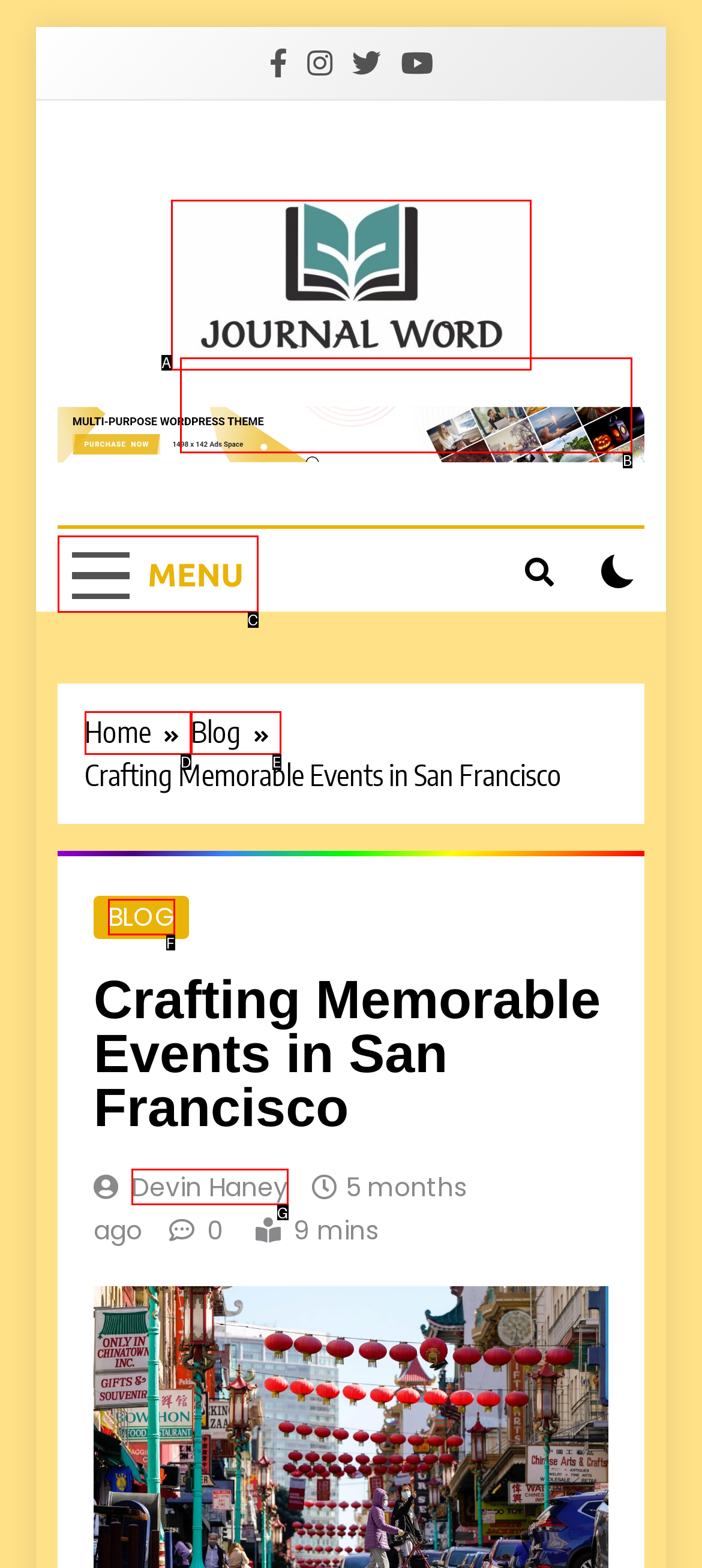Determine which HTML element corresponds to the description: Devin Haney. Provide the letter of the correct option.

G